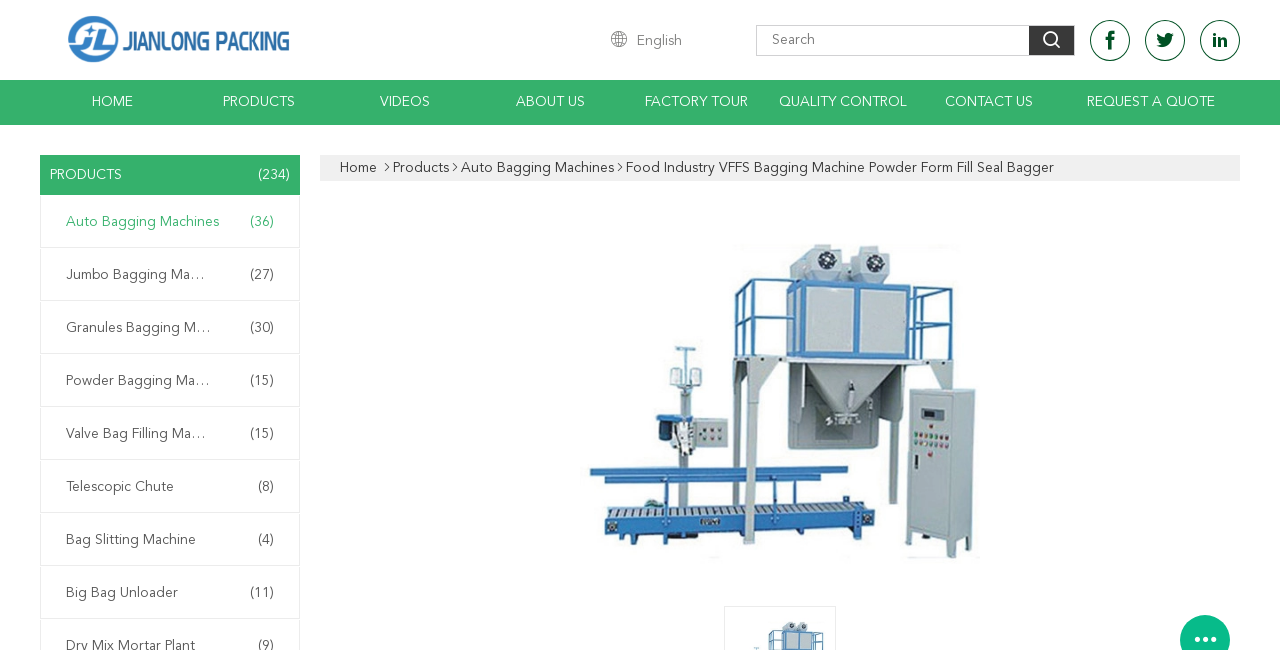Determine the main text heading of the webpage and provide its content.

Food Industry VFFS Bagging Machine Powder Form Fill Seal Bagger